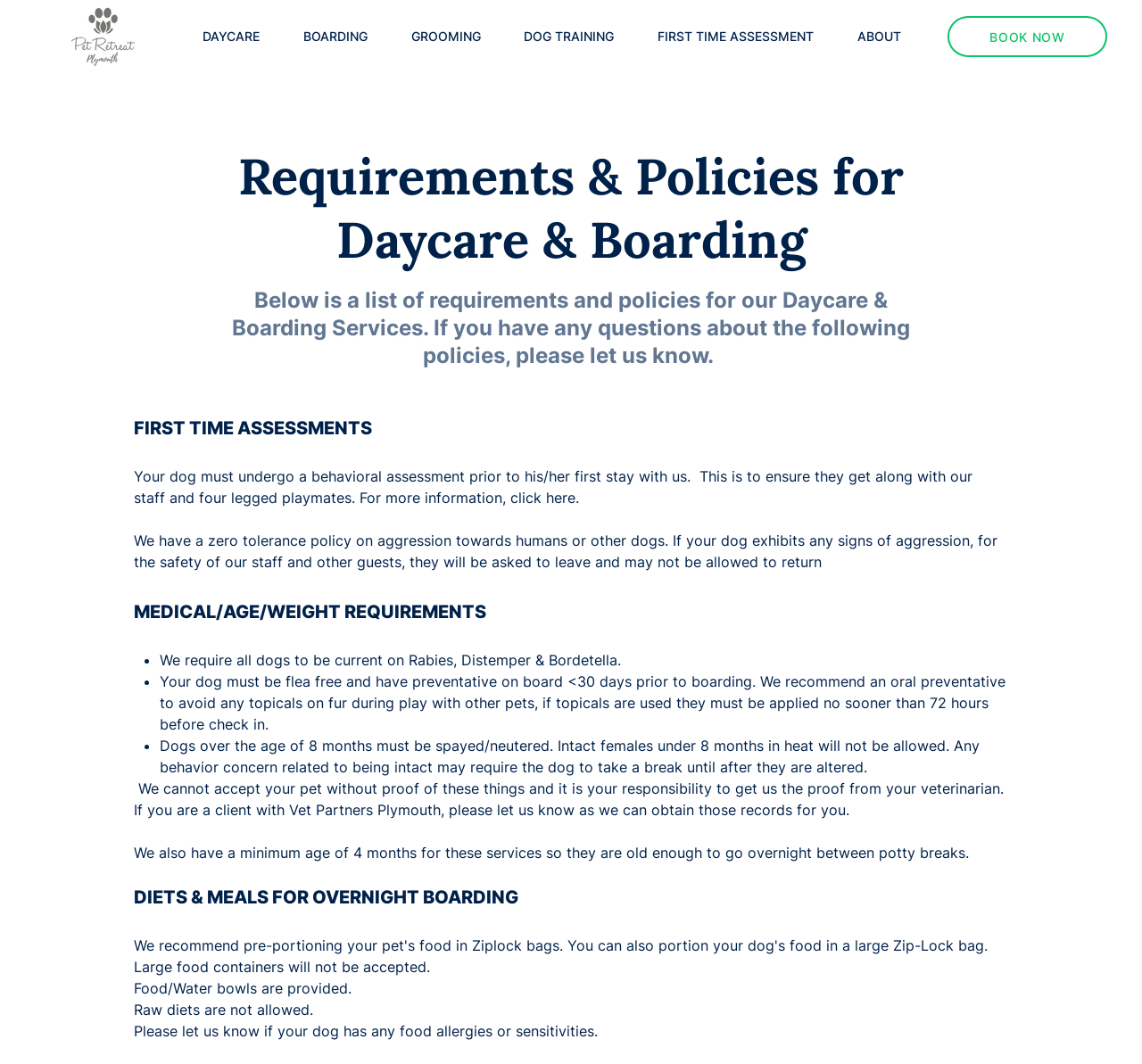Identify the bounding box coordinates for the element you need to click to achieve the following task: "read From the Other Side". The coordinates must be four float values ranging from 0 to 1, formatted as [left, top, right, bottom].

None